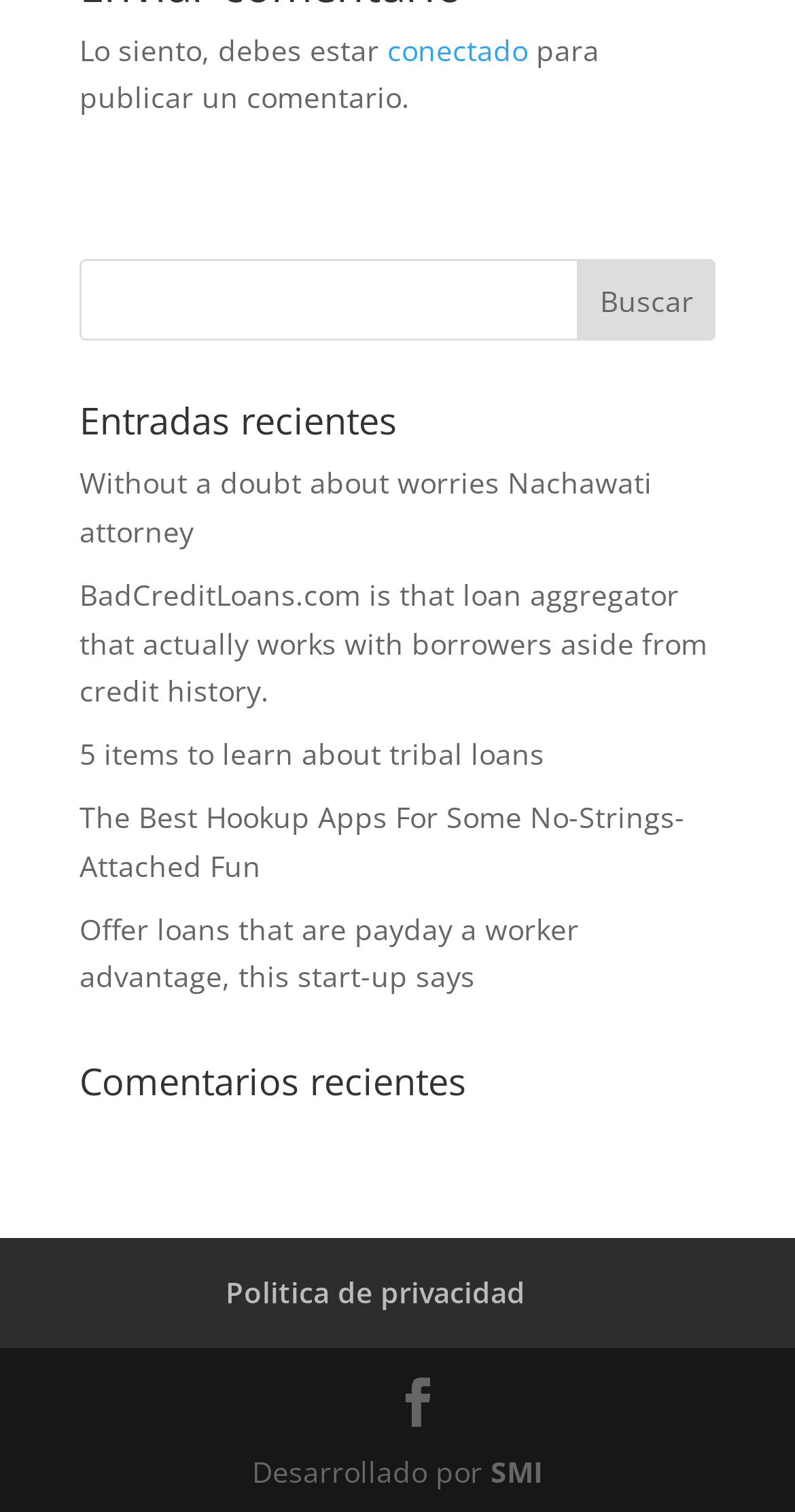Please give a succinct answer using a single word or phrase:
Who developed the webpage?

SMI